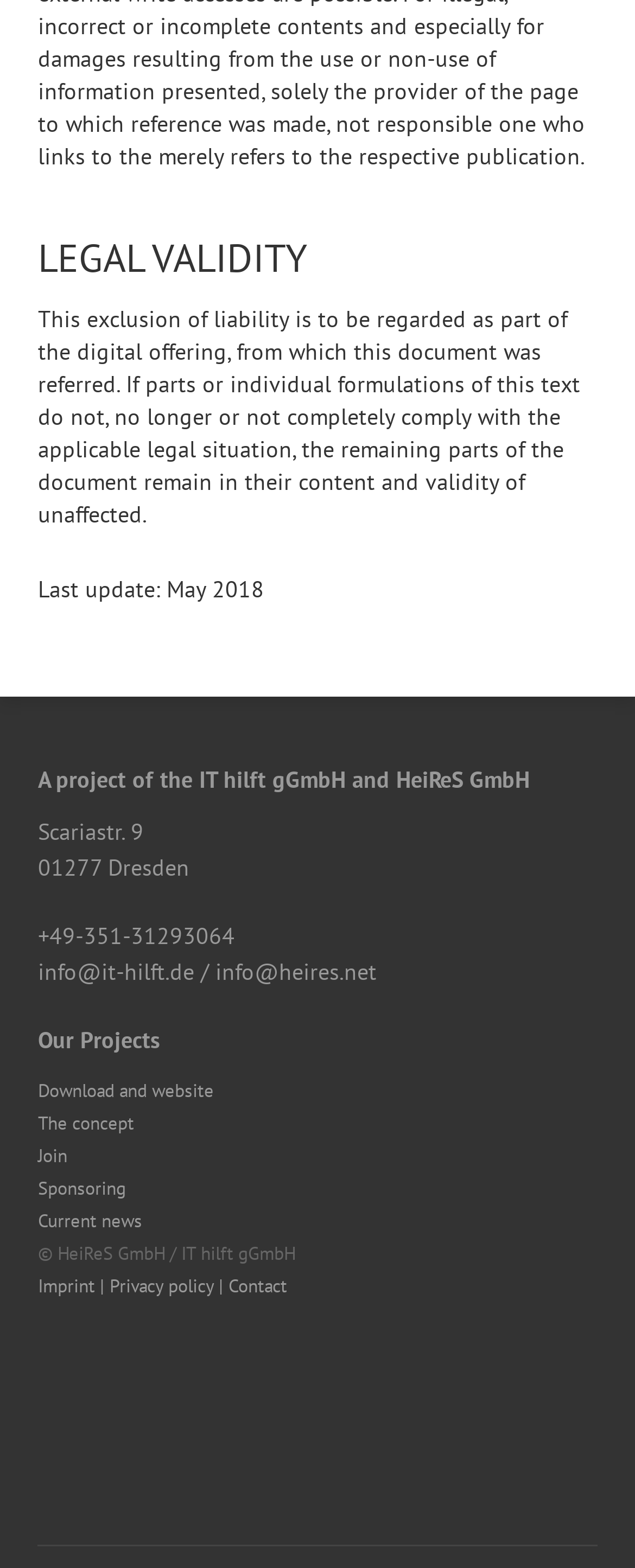Can you look at the image and give a comprehensive answer to the question:
What is the last update of the document?

I found the answer by looking at the StaticText element with the content 'Last update: May 2018' which is located at the top of the webpage.